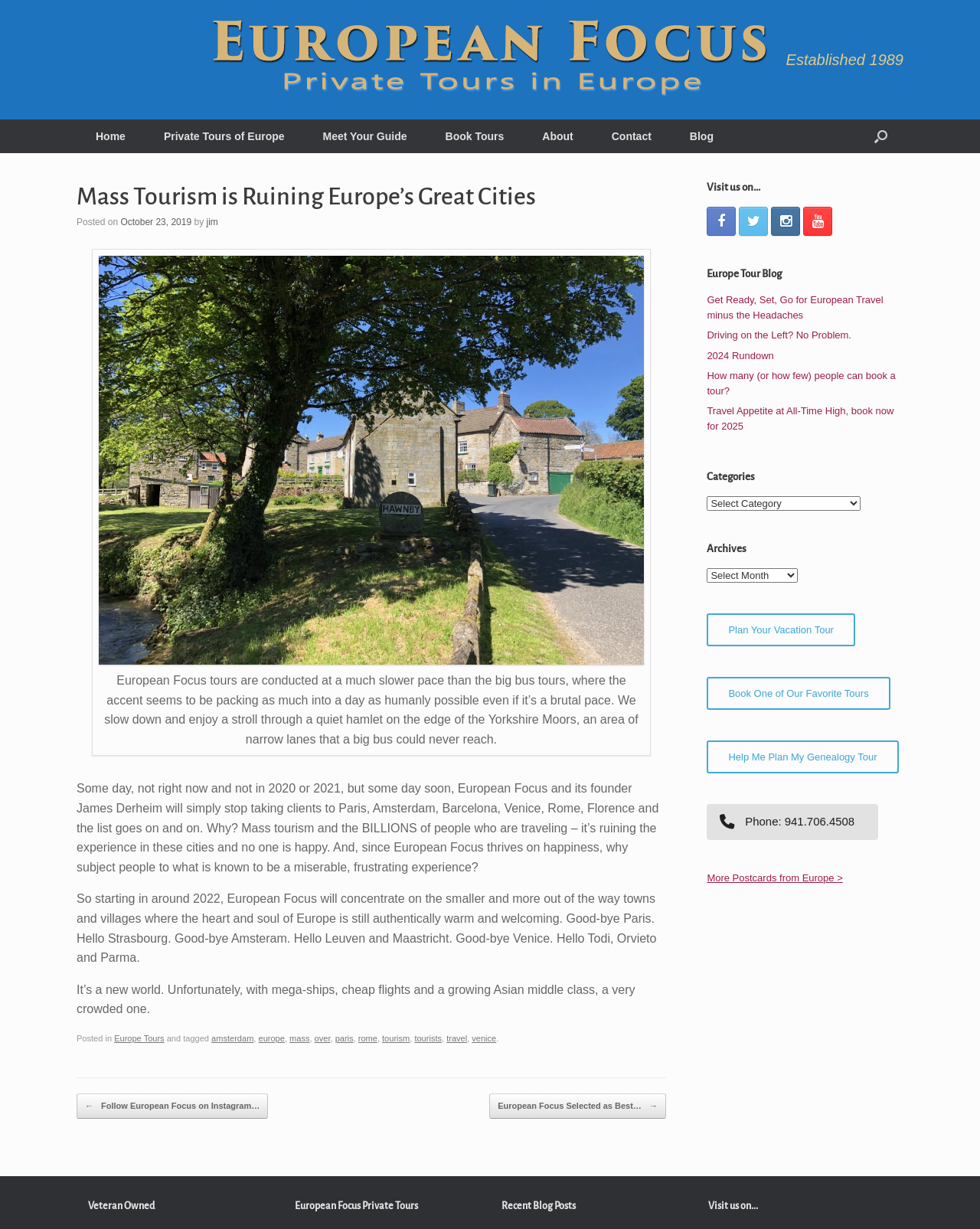What is the author's concern about mass tourism?
Please utilize the information in the image to give a detailed response to the question.

The author is concerned that mass tourism is ruining the experience in popular cities like Paris, Amsterdam, and Venice, making it a miserable and frustrating experience for tourists.